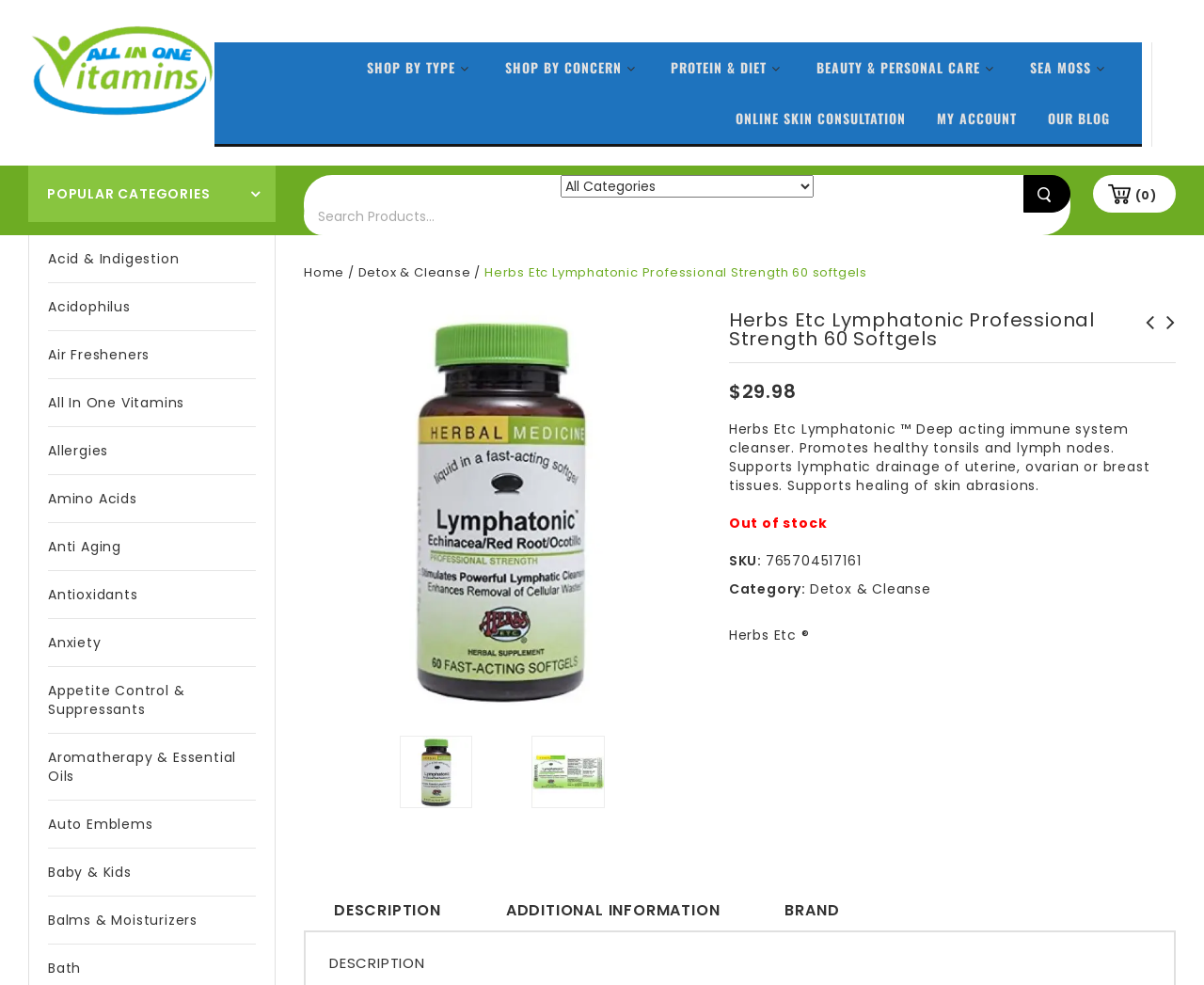Respond with a single word or phrase for the following question: 
What is the category of the product?

Detox & Cleanse